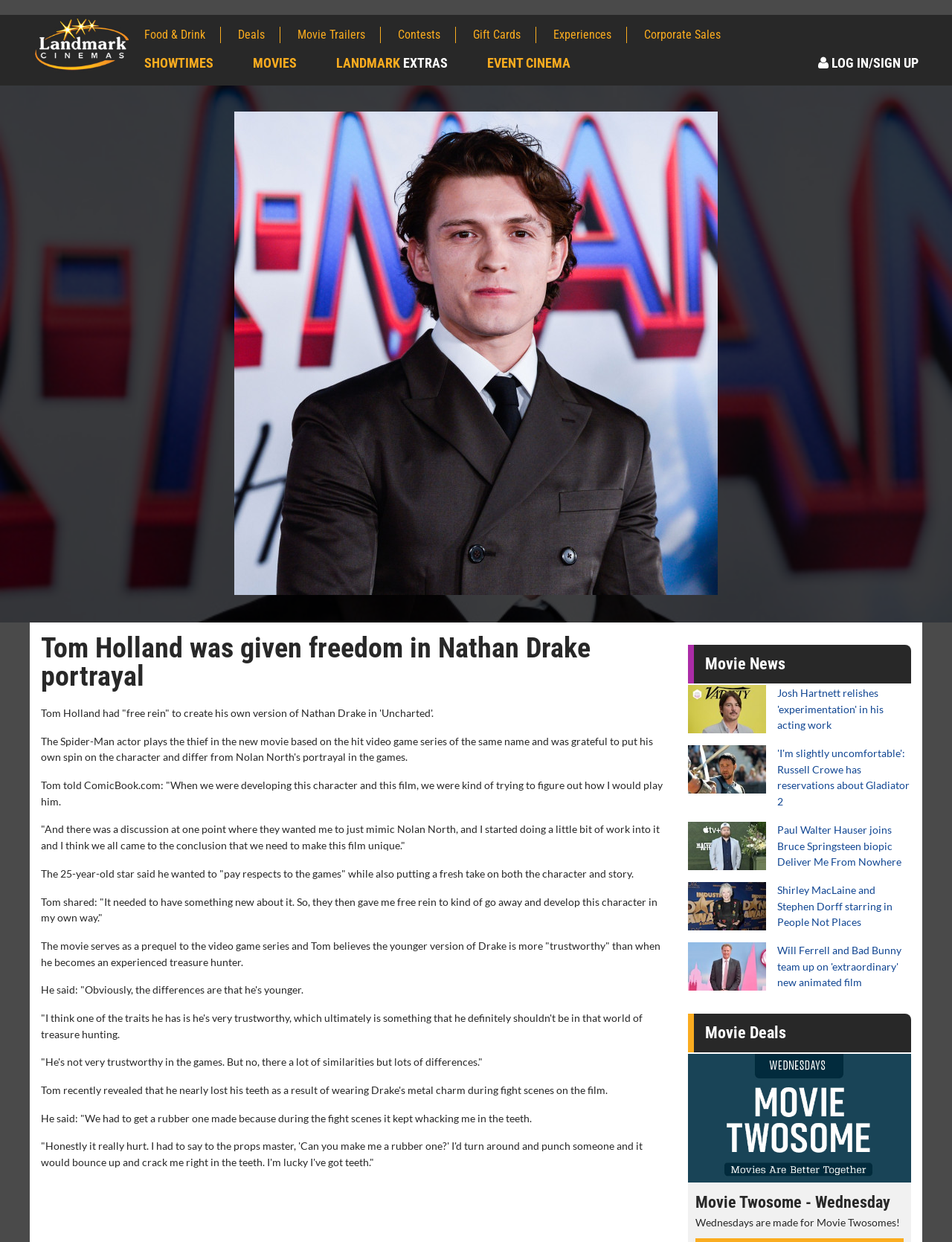Please provide a brief answer to the question using only one word or phrase: 
What is the category of the news article?

Movie News